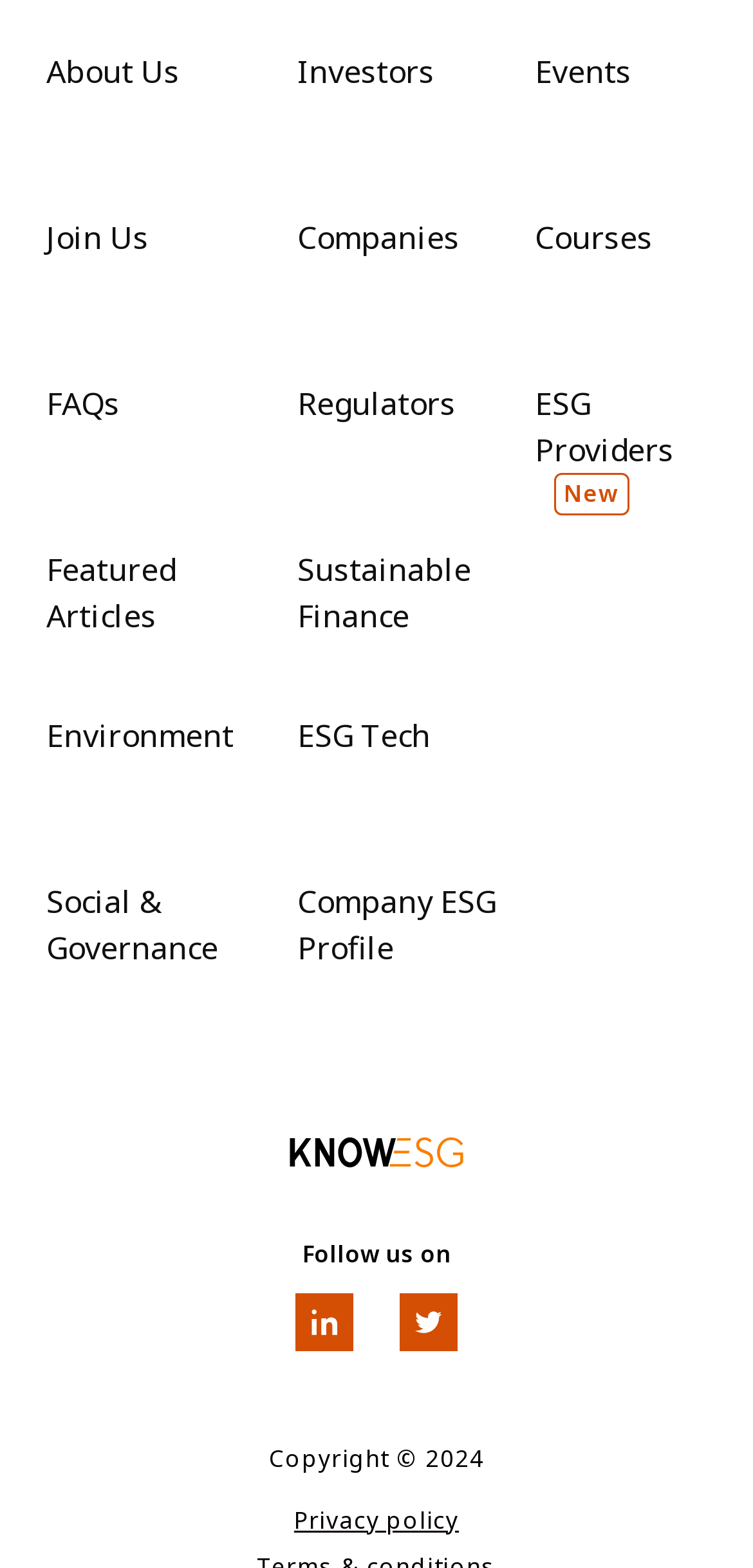Specify the bounding box coordinates for the region that must be clicked to perform the given instruction: "Follow us on social media".

[0.401, 0.789, 0.599, 0.81]